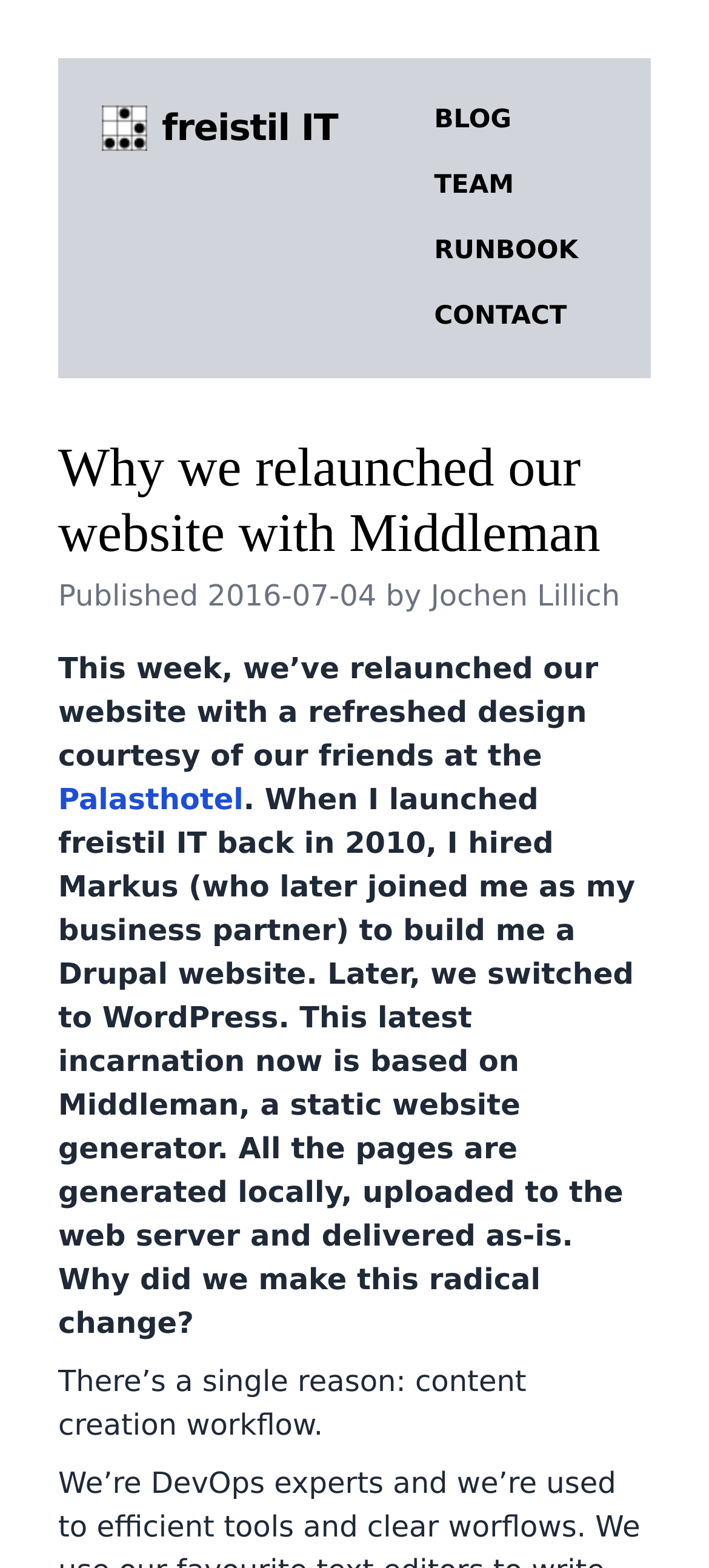Given the following UI element description: "freistil IT", find the bounding box coordinates in the webpage screenshot.

[0.228, 0.065, 0.476, 0.097]